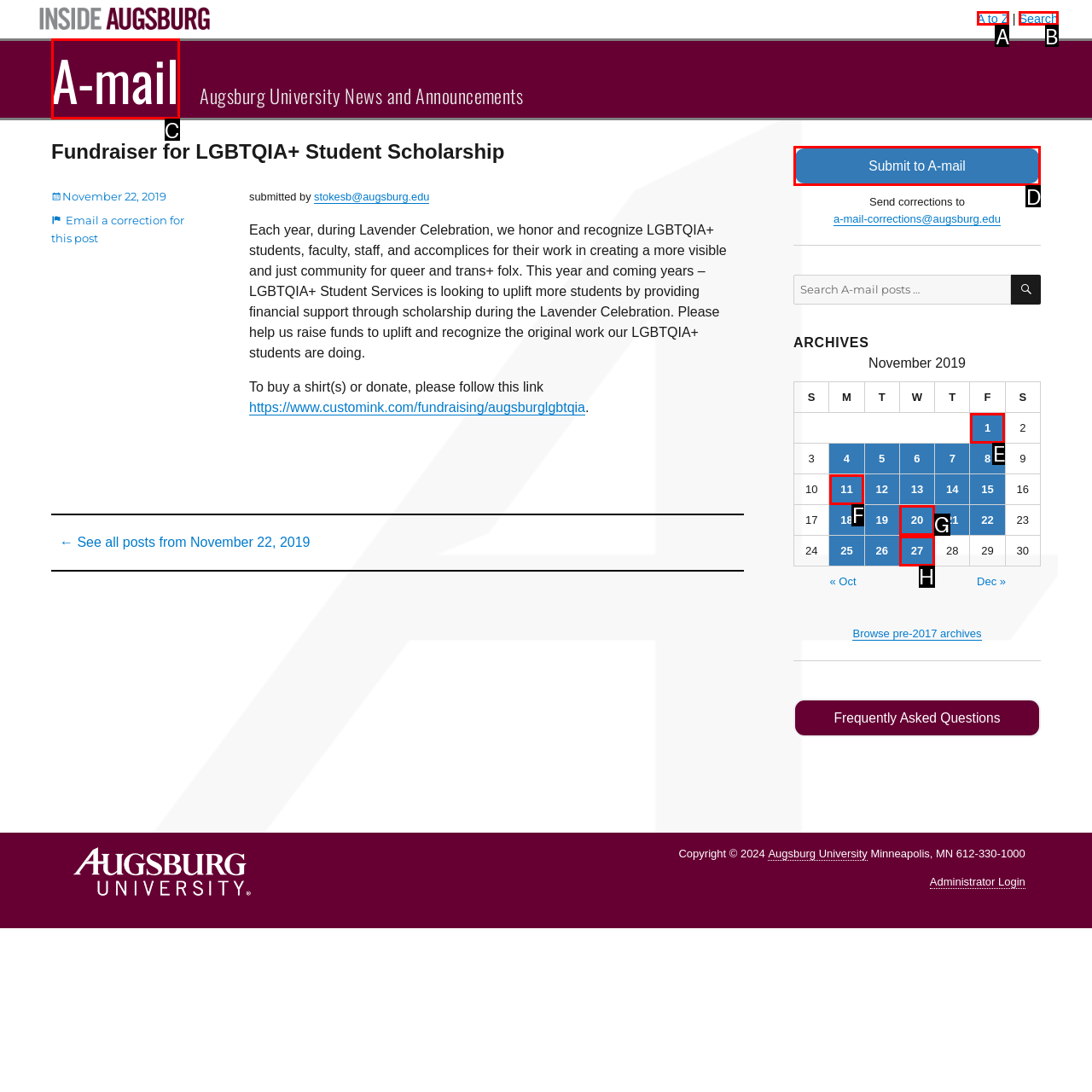Determine which HTML element to click to execute the following task: Click the link to submit to A-mail Answer with the letter of the selected option.

D